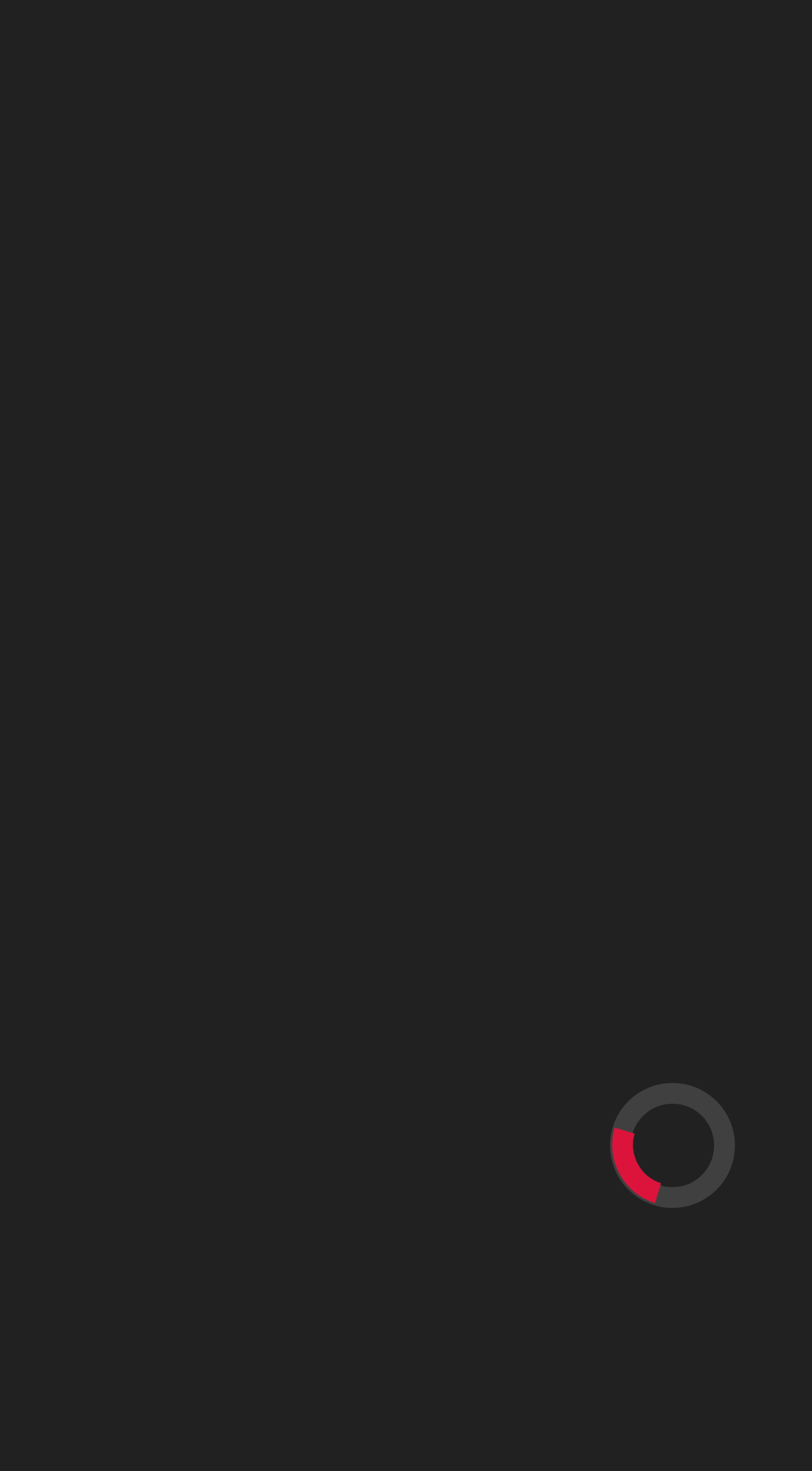What type of menu is located at the top left?
We need a detailed and exhaustive answer to the question. Please elaborate.

I found the type of menu by looking at the link element with the text 'Primary Menu' which is located at the top left of the page, inside a generic element with a bounding box coordinate of [0.051, 0.47, 0.269, 0.548].